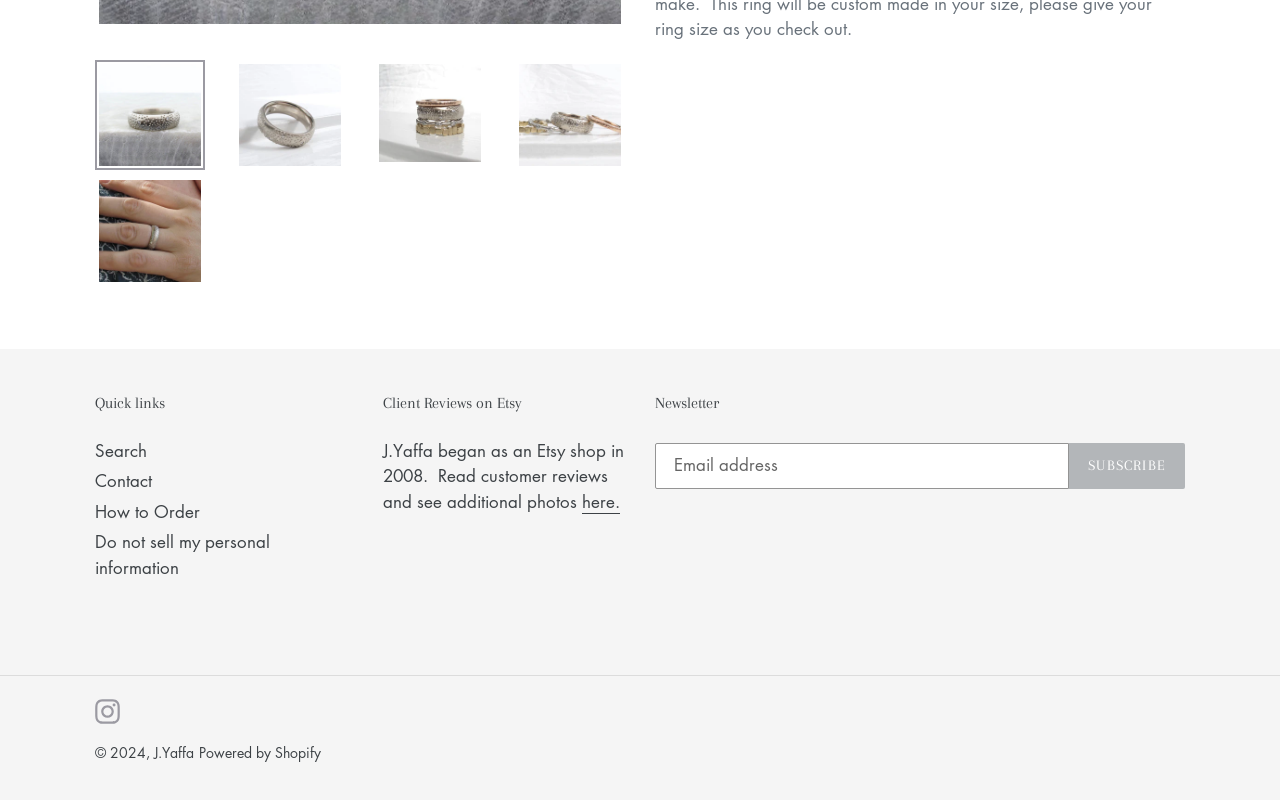Given the following UI element description: "Powered by Shopify", find the bounding box coordinates in the webpage screenshot.

[0.155, 0.928, 0.251, 0.953]